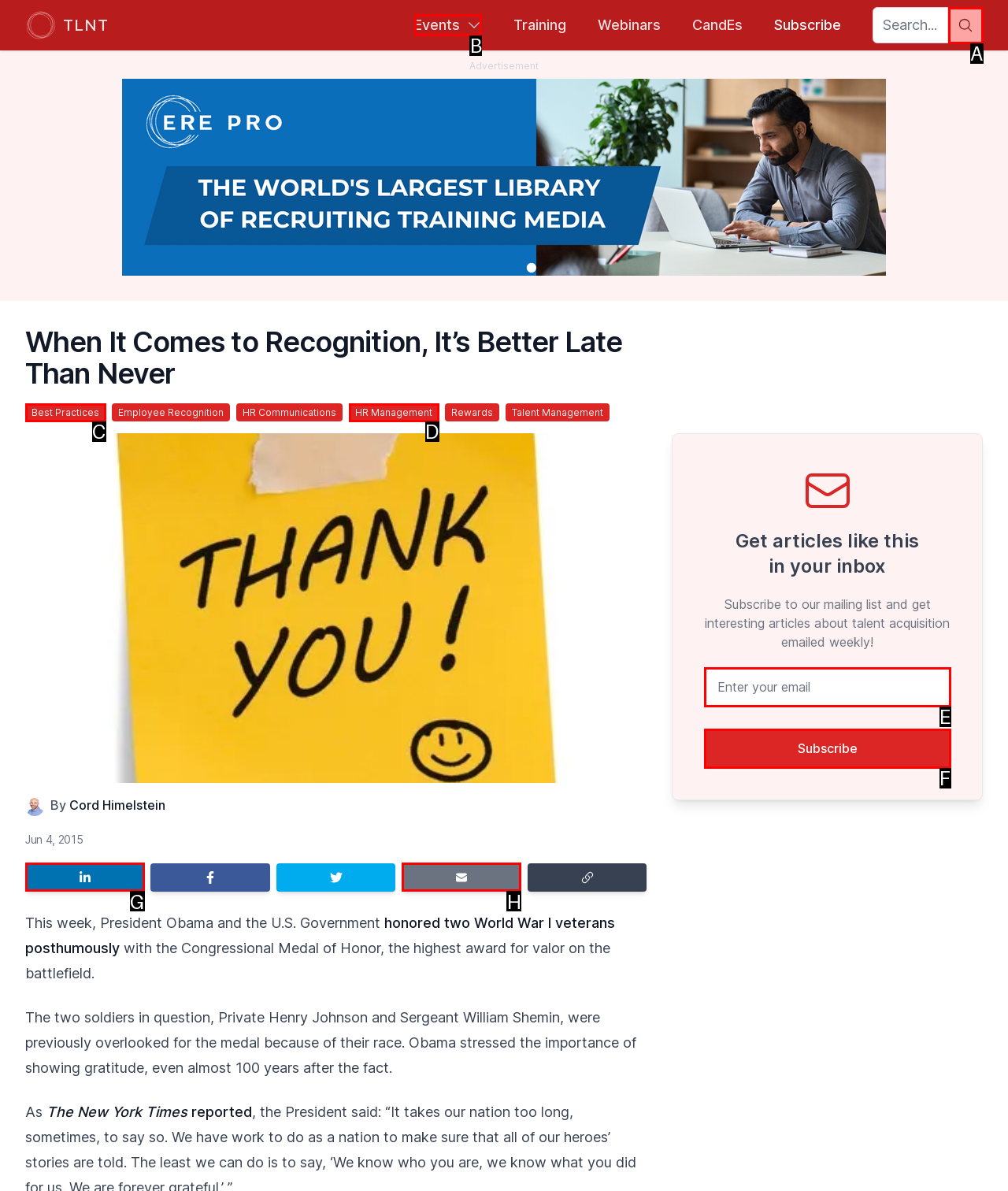Identify the correct lettered option to click in order to perform this task: Click on the Events button. Respond with the letter.

B